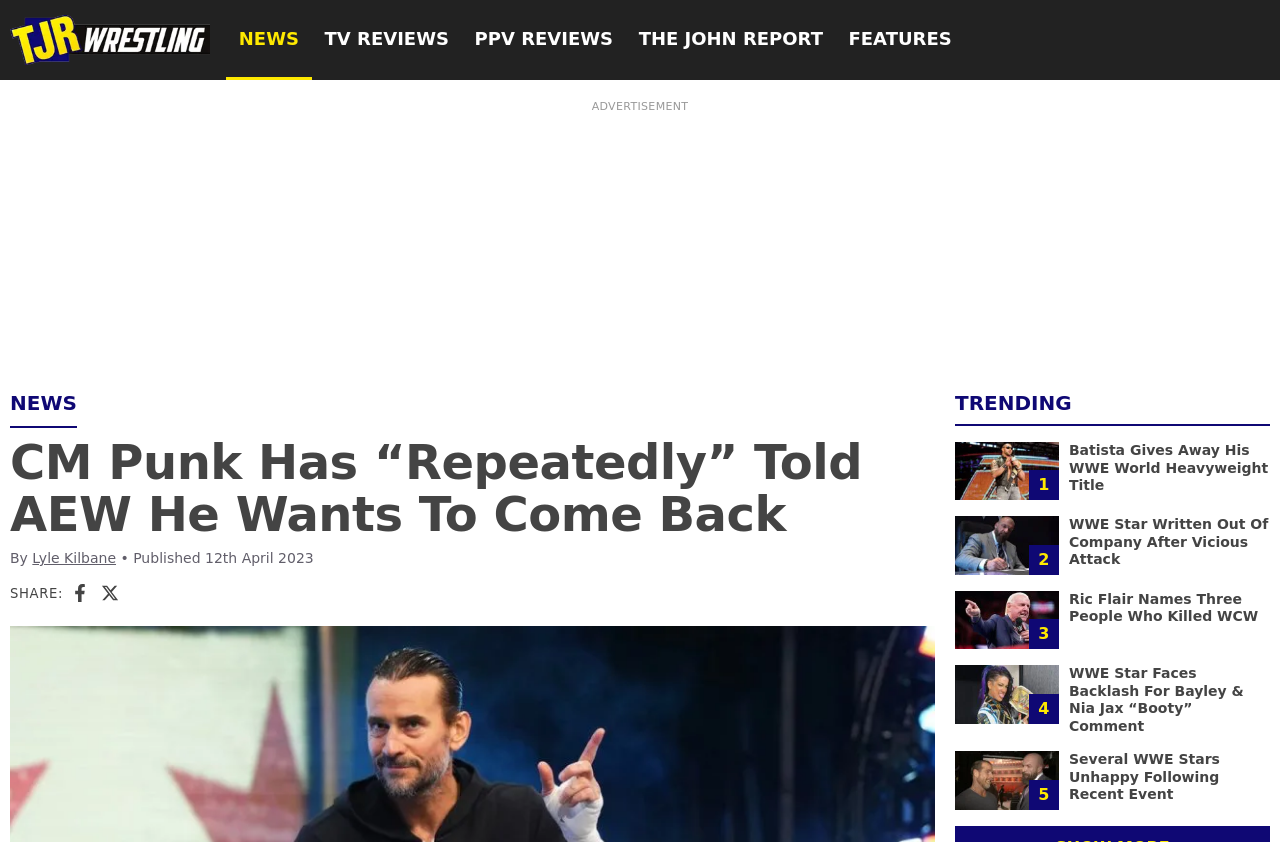Provide a brief response to the question below using a single word or phrase: 
What is the topic of the trending article with the image of Batista?

Batista giving away WWE World Heavyweight Title